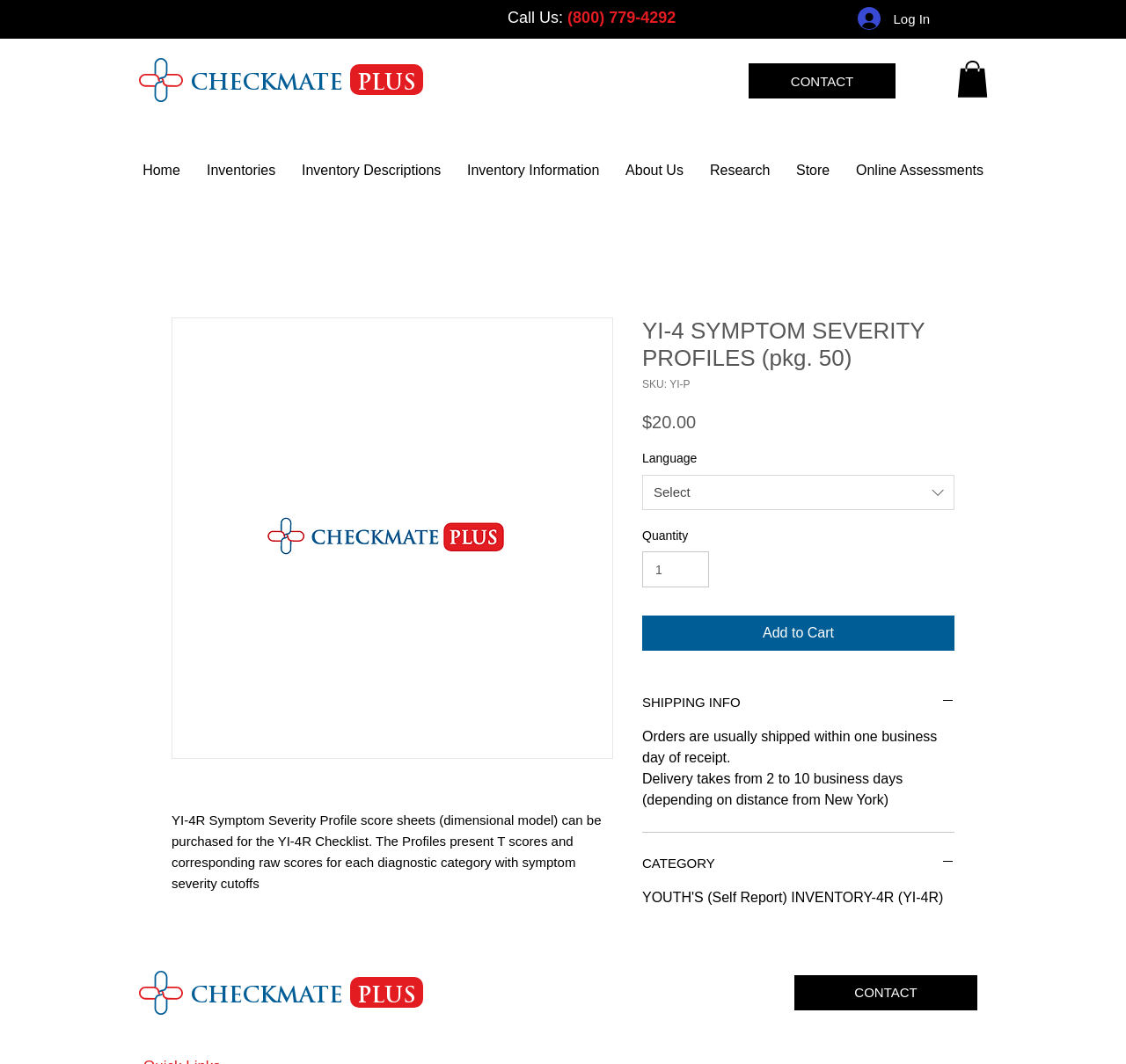Indicate the bounding box coordinates of the element that needs to be clicked to satisfy the following instruction: "Log in to the website". The coordinates should be four float numbers between 0 and 1, i.e., [left, top, right, bottom].

[0.751, 0.002, 0.837, 0.033]